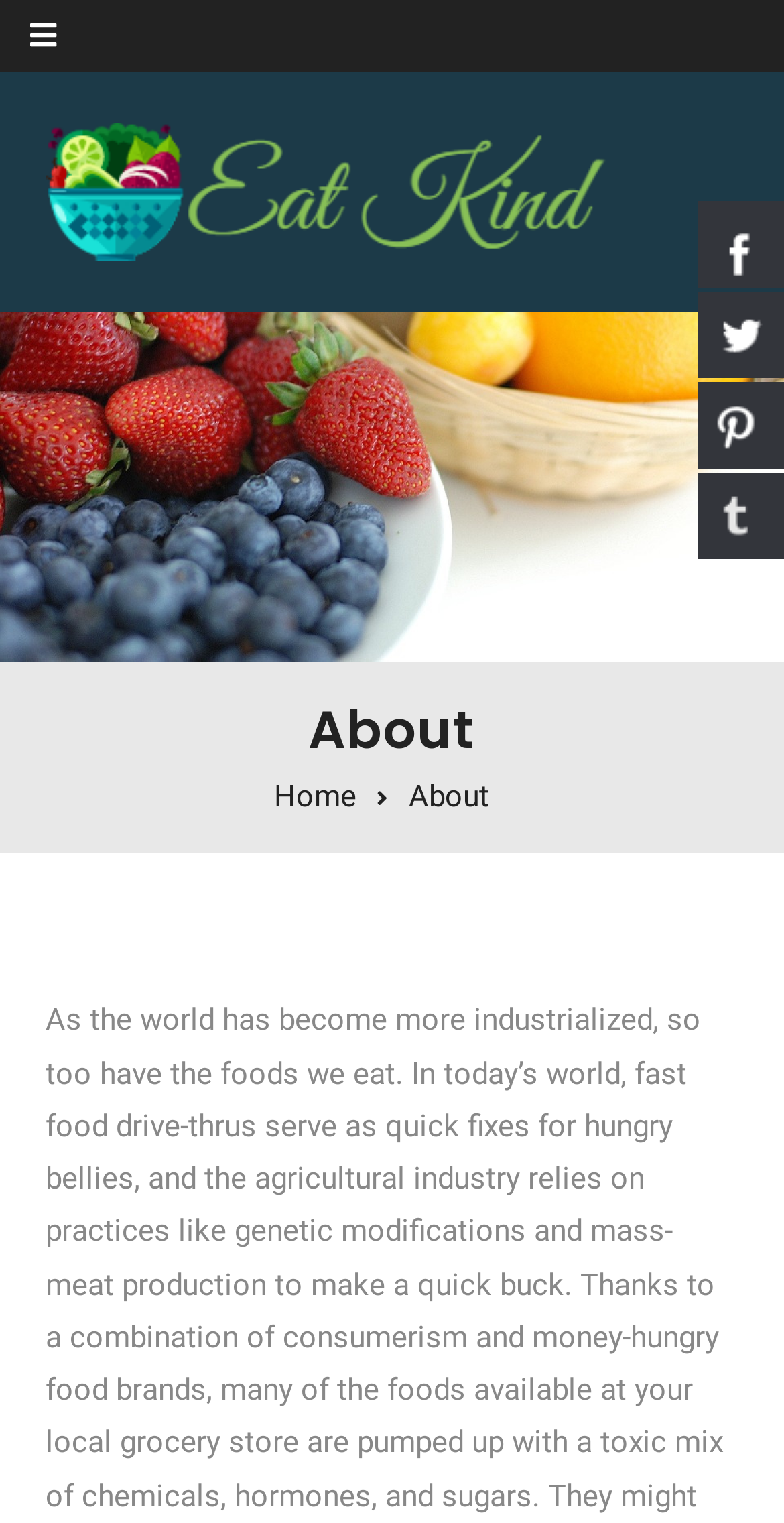How many links are in the breadcrumbs?
Give a comprehensive and detailed explanation for the question.

The number of links in the breadcrumbs can be determined by looking at the generic element 'Breadcrumbs' which contains two link elements, one with the text 'Home' and another with the text 'About'.